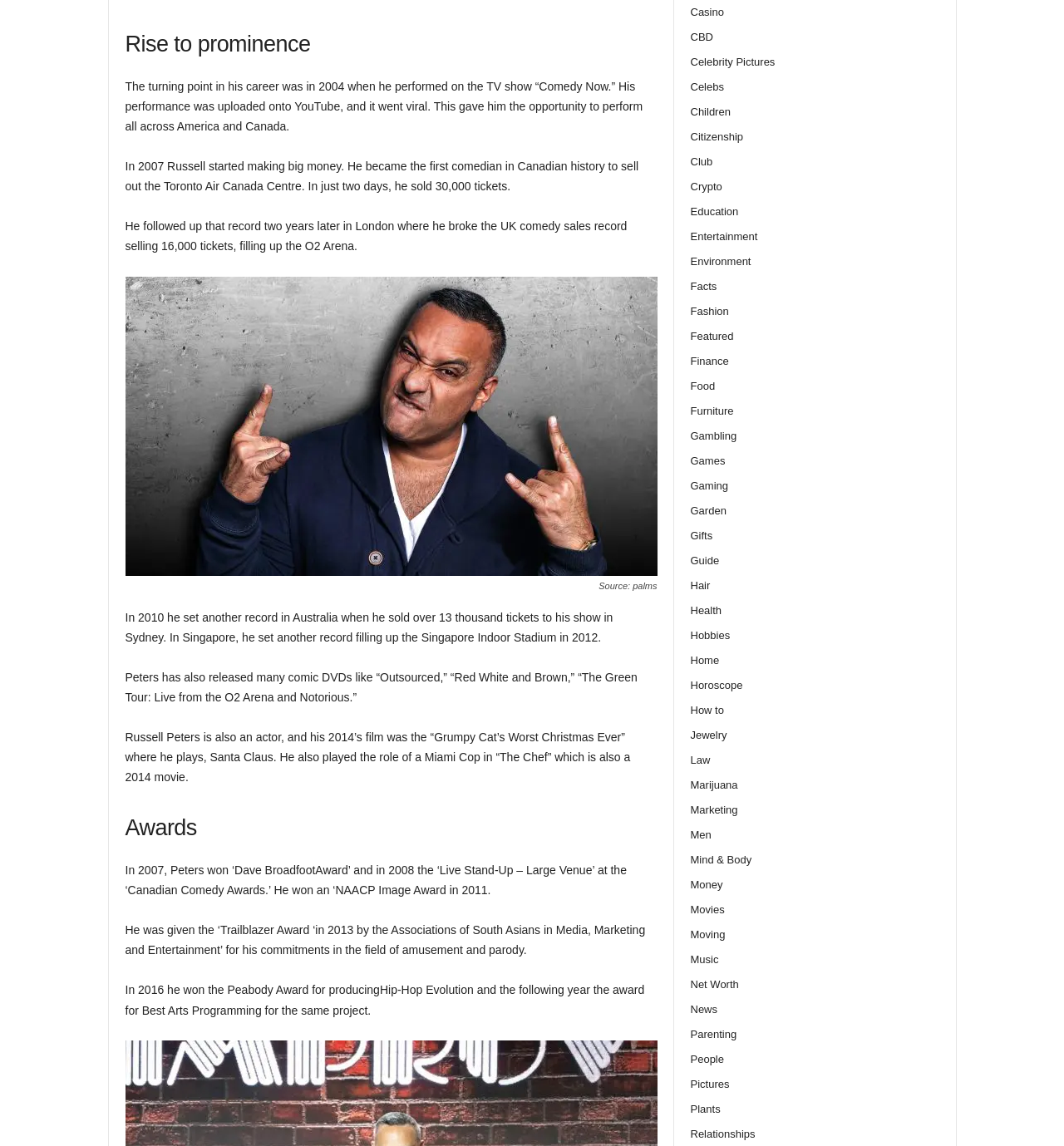Given the webpage screenshot and the description, determine the bounding box coordinates (top-left x, top-left y, bottom-right x, bottom-right y) that define the location of the UI element matching this description: Mind & Body

[0.649, 0.745, 0.706, 0.756]